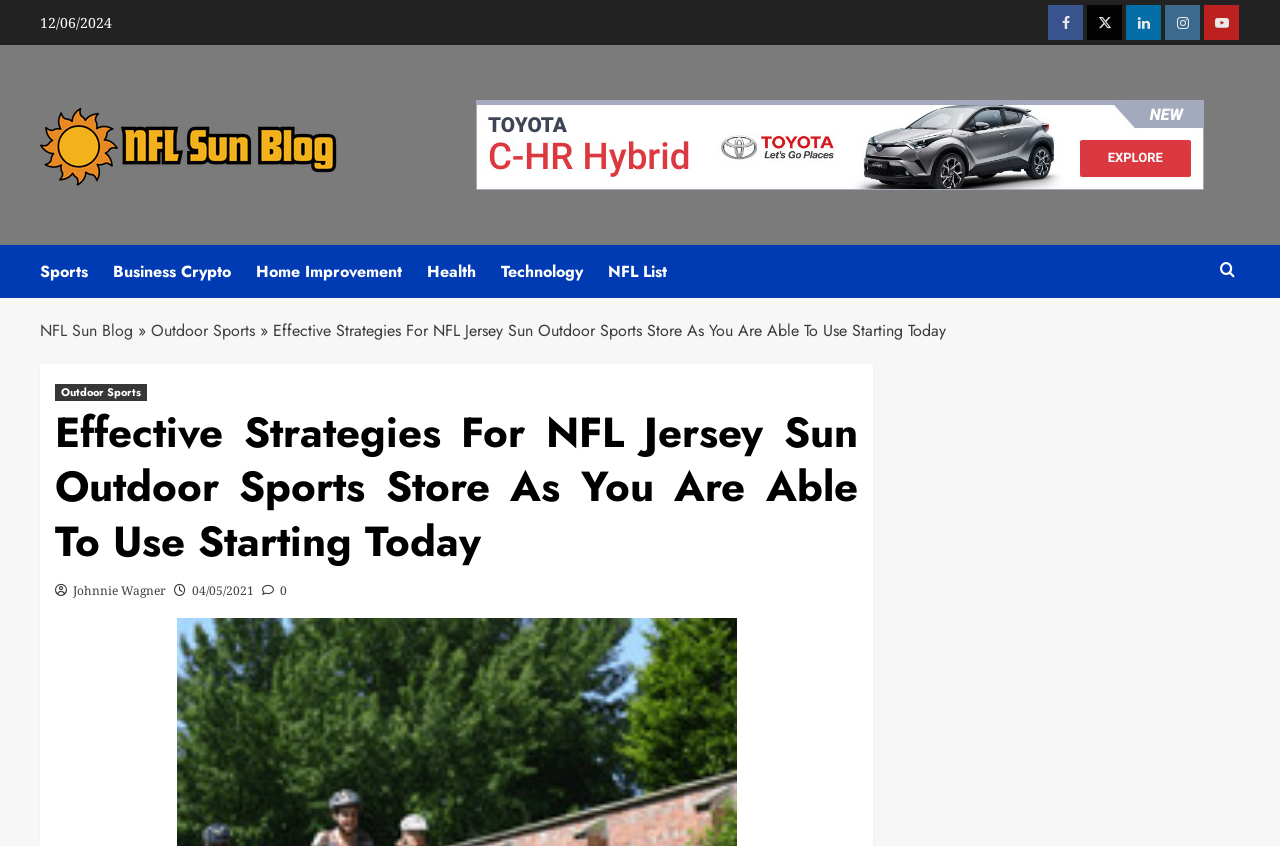What is the title of the article below the breadcrumbs?
Provide a one-word or short-phrase answer based on the image.

Effective Strategies For NFL Jersey Sun Outdoor Sports Store As You Are Able To Use Starting Today